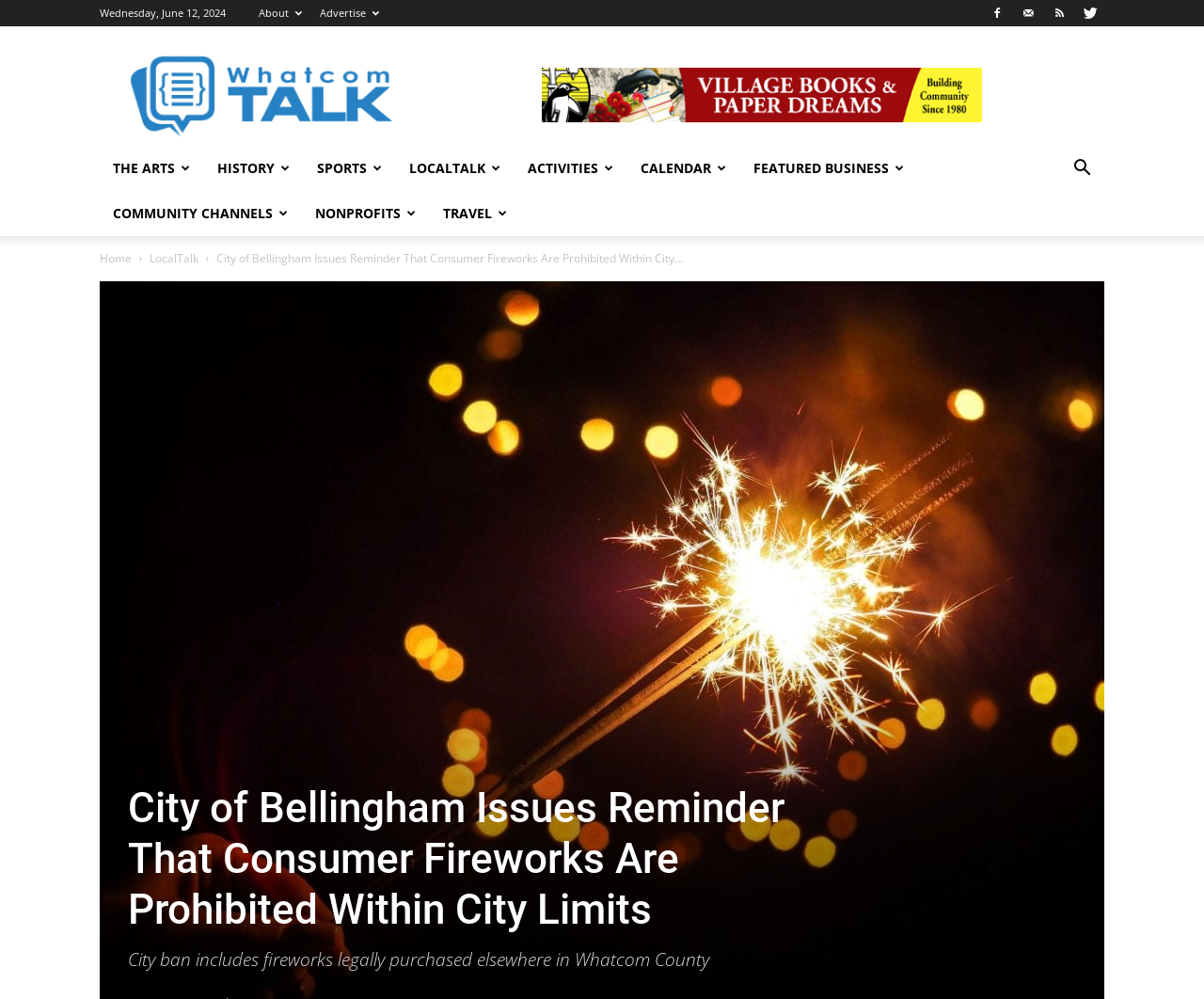What type of content is available on this website?
Based on the screenshot, respond with a single word or phrase.

Various topics